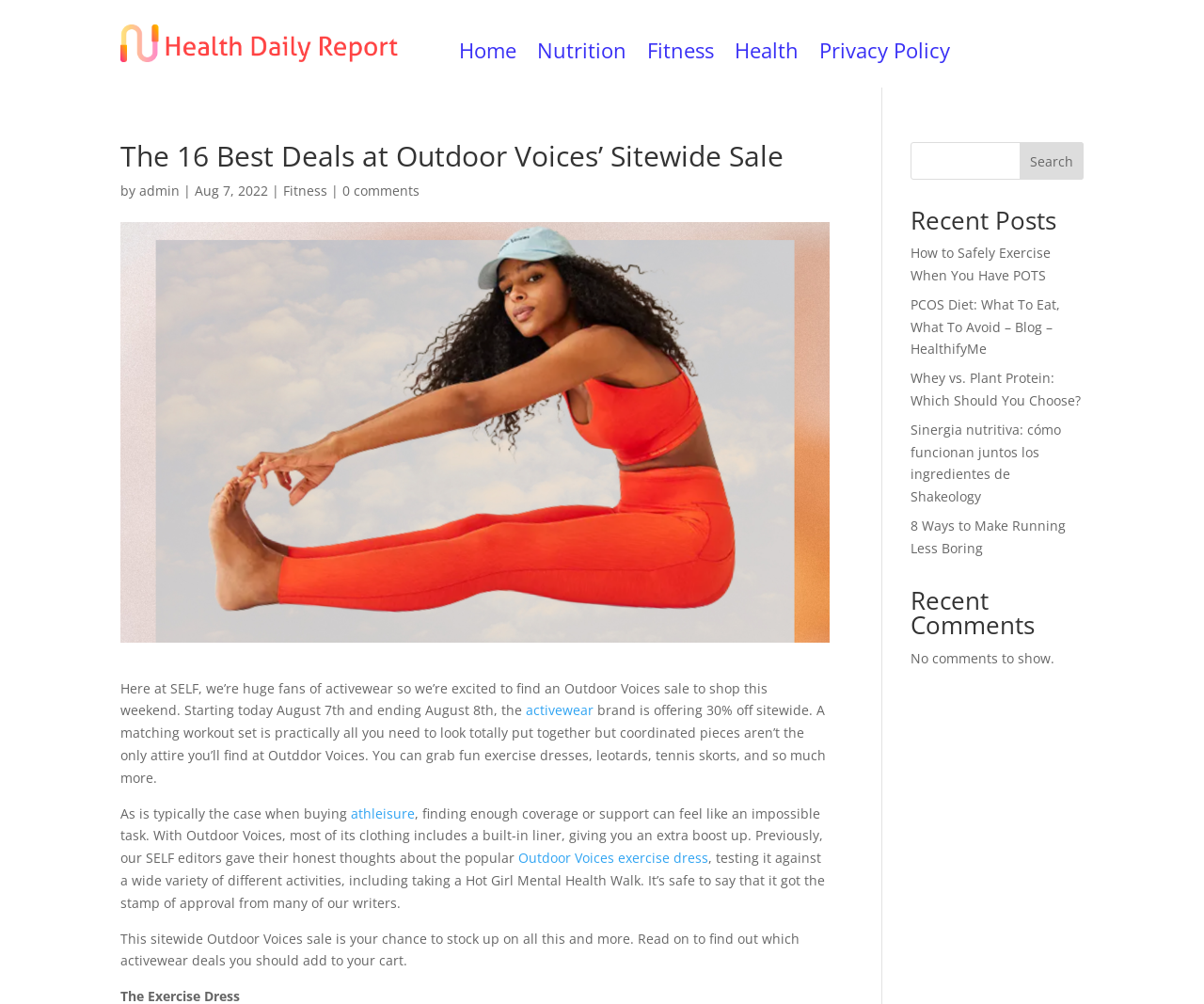What is the topic of the article?
Based on the image, answer the question with as much detail as possible.

The article is about the sitewide sale happening at Outdoor Voices, and it discusses the deals and products available during the sale.